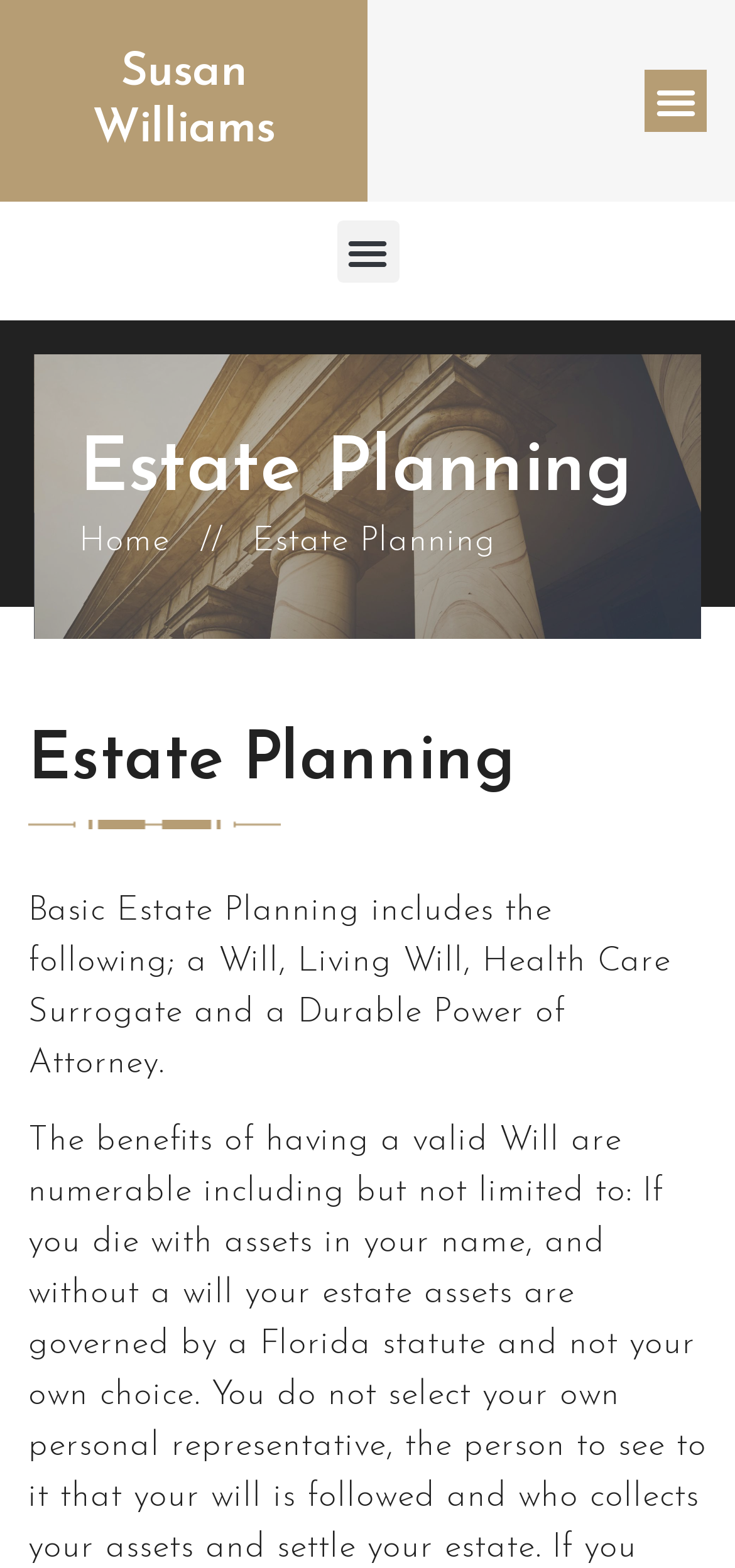From the given element description: "Menu", find the bounding box for the UI element. Provide the coordinates as four float numbers between 0 and 1, in the order [left, top, right, bottom].

[0.877, 0.044, 0.962, 0.084]